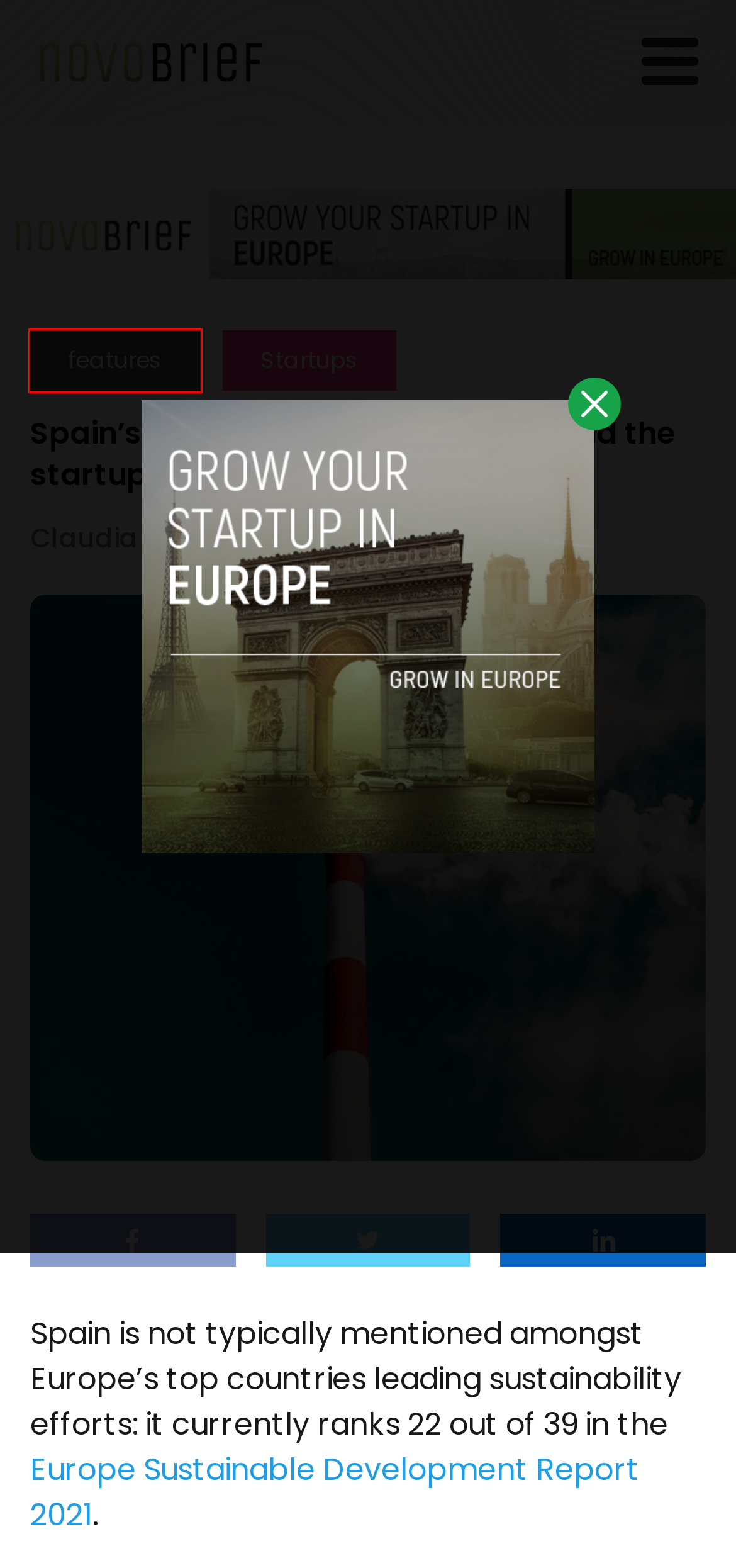Examine the screenshot of a webpage with a red rectangle bounding box. Select the most accurate webpage description that matches the new webpage after clicking the element within the bounding box. Here are the candidates:
A. Claudia Santos, Author at Novobrief
B. GROW YOUR STARTUP IN EUROPE - Novobrief
C. Europe Sustainable Development Report 2021
D. Home - Novobrief
E. features - Novobrief
F. About - Novobrief
G. Startups - Novobrief
H. Delivering the European Green Deal - European Commission

E